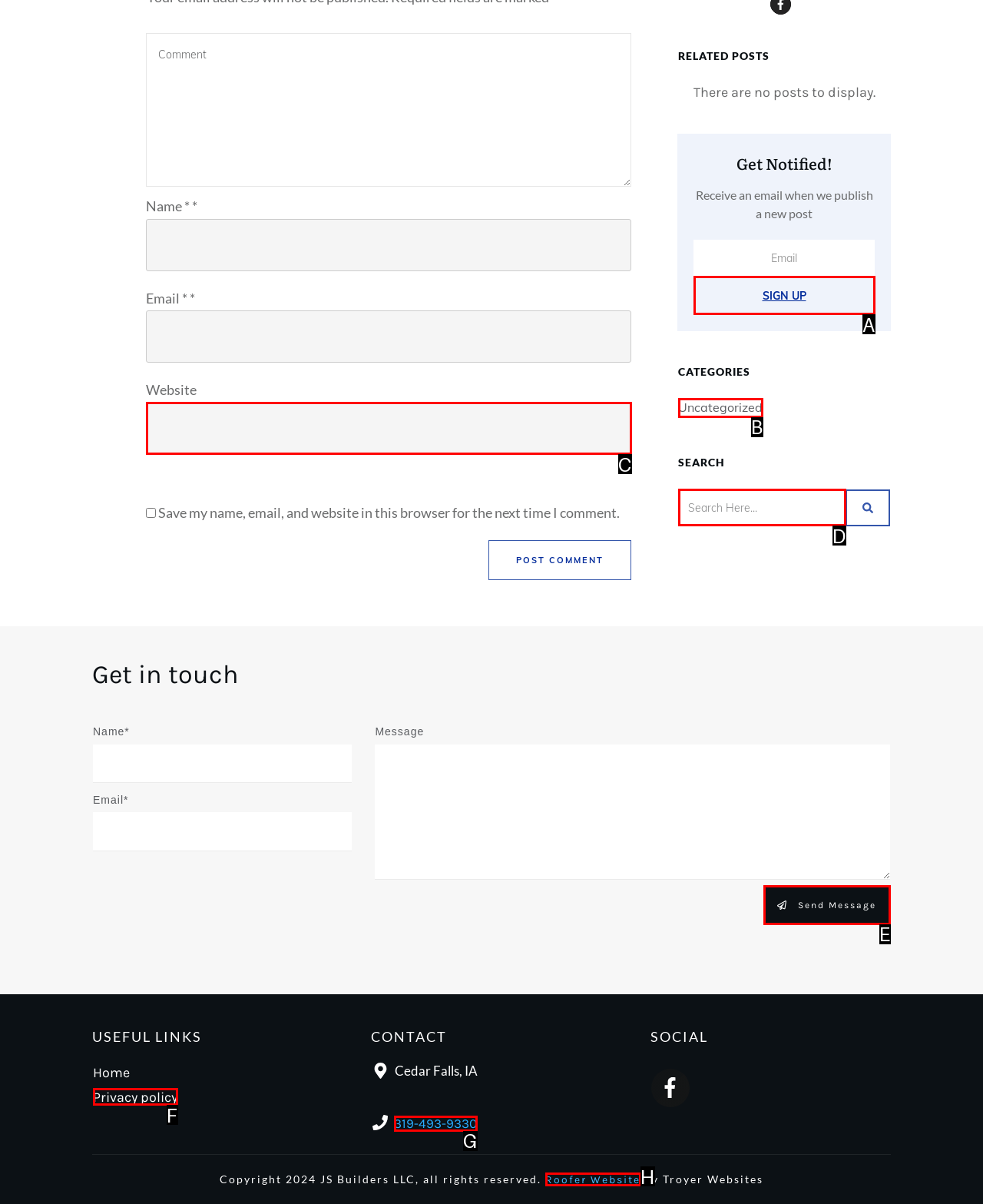Select the option that corresponds to the description: Roofer Website
Respond with the letter of the matching choice from the options provided.

H